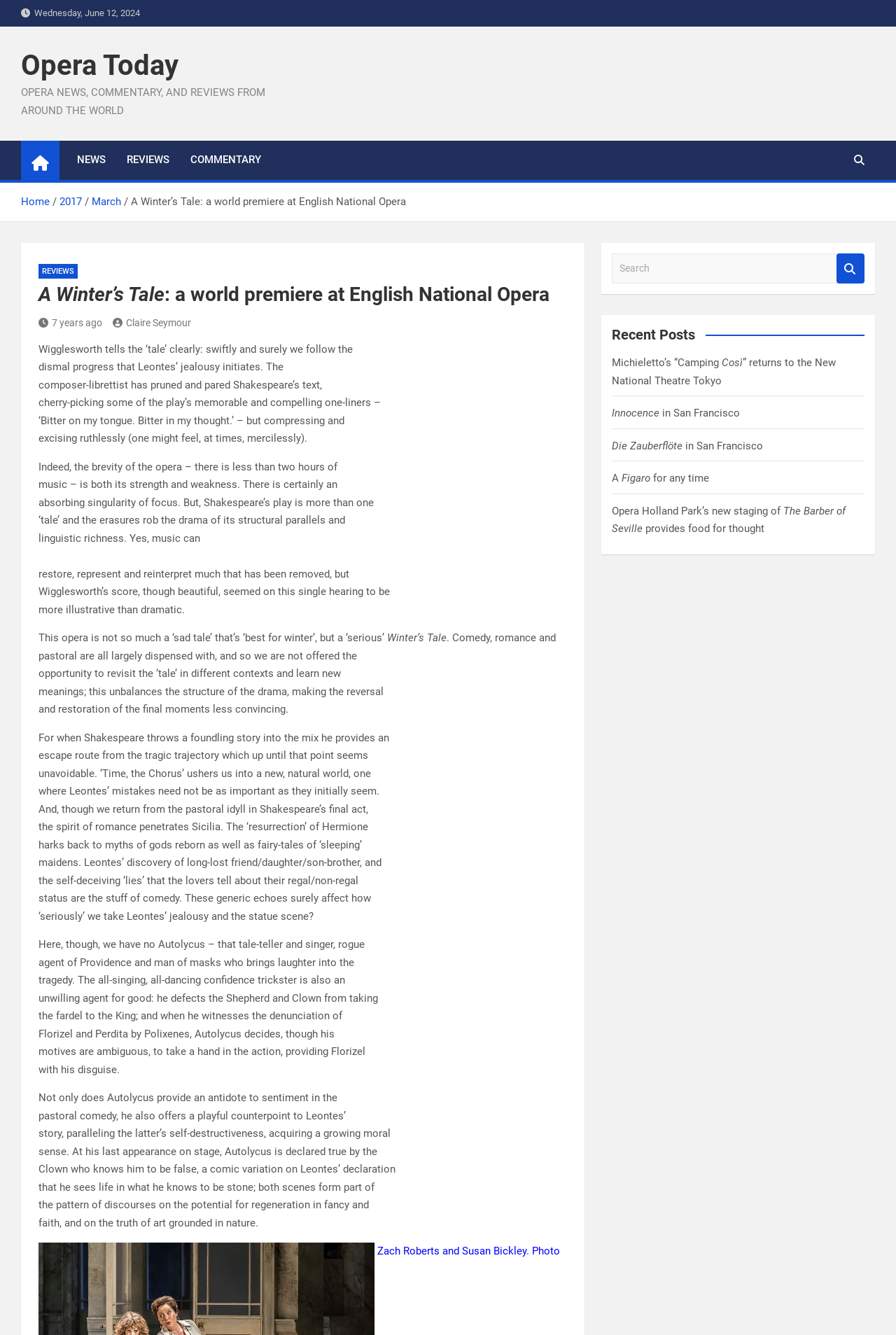Elaborate on the webpage's design and content in a detailed caption.

This webpage is about Opera Today, a website that provides news, commentary, and reviews of opera performances. At the top of the page, there is a heading "Opera Today" and a navigation menu with links to "NEWS", "REVIEWS", and "COMMENTARY". Below this, there is a breadcrumbs navigation section that shows the current page's location as "Home > 2017 > March > A Winter’s Tale: a world premiere at English National Opera".

The main content of the page is a review of the opera "A Winter's Tale" by Ryan Wigglesworth, which premiered at the English National Opera. The review is a lengthy article that discusses the opera's music, libretto, and performance. The text is divided into multiple paragraphs, each discussing a specific aspect of the opera.

On the right side of the page, there is a search box and a section titled "Recent Posts" that lists several links to other opera reviews and news articles. At the bottom of the page, there are more links to other articles.

There are no images on this page, only text. The layout is clean and easy to read, with clear headings and concise paragraphs.